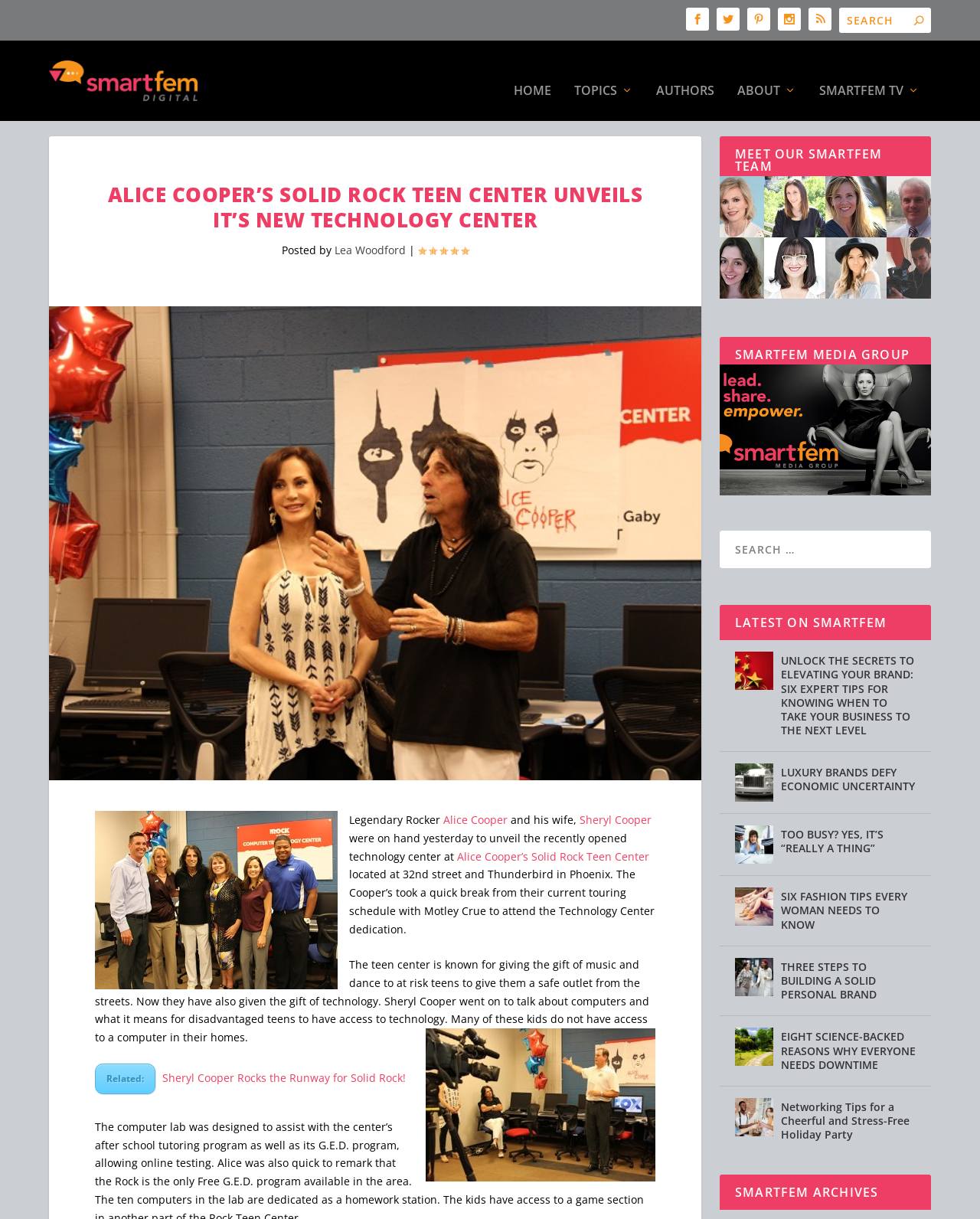Please specify the bounding box coordinates of the clickable region to carry out the following instruction: "Meet the SmartFem Team". The coordinates should be four float numbers between 0 and 1, in the format [left, top, right, bottom].

[0.717, 0.251, 0.967, 0.263]